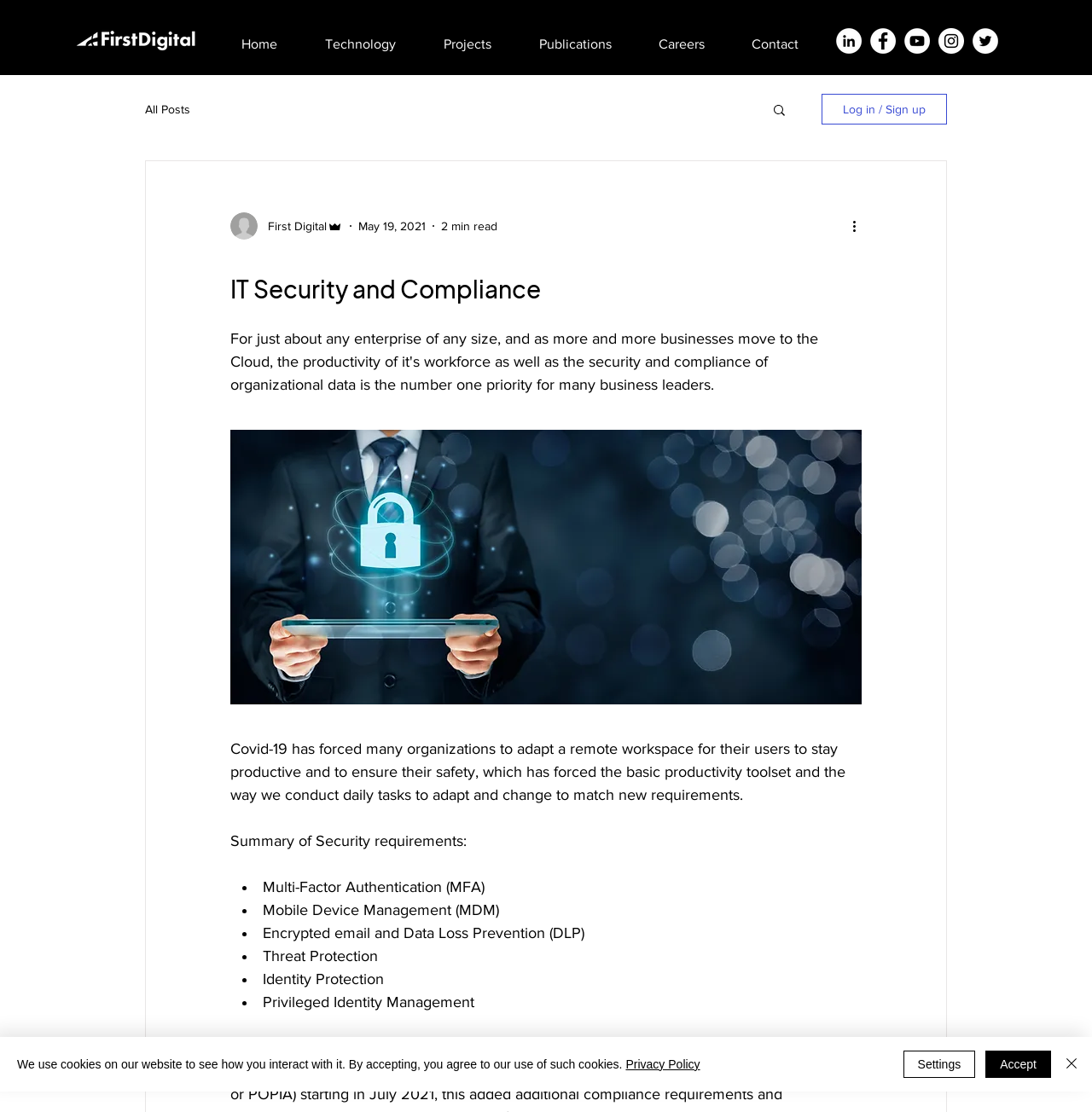Predict the bounding box of the UI element that fits this description: "Log in / Sign up".

[0.752, 0.084, 0.867, 0.112]